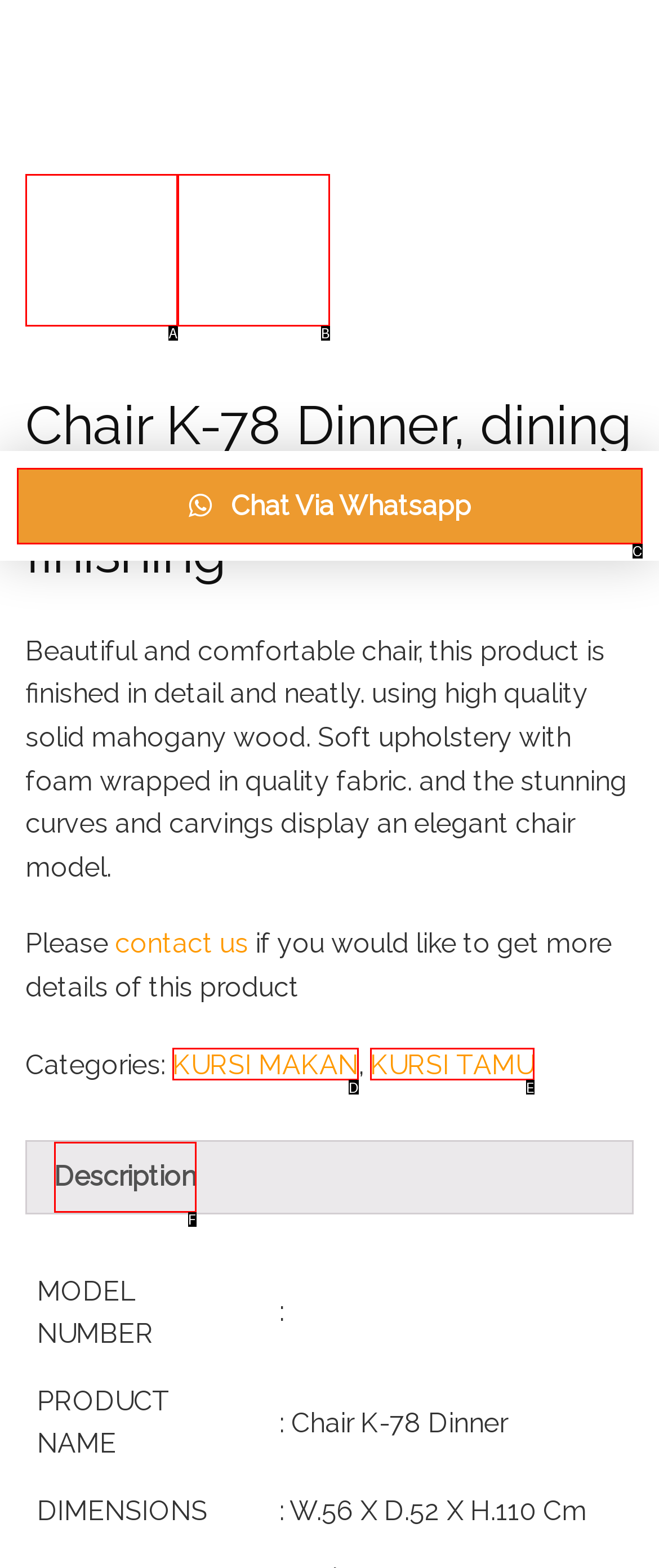Select the letter from the given choices that aligns best with the description: KURSI TAMU. Reply with the specific letter only.

E